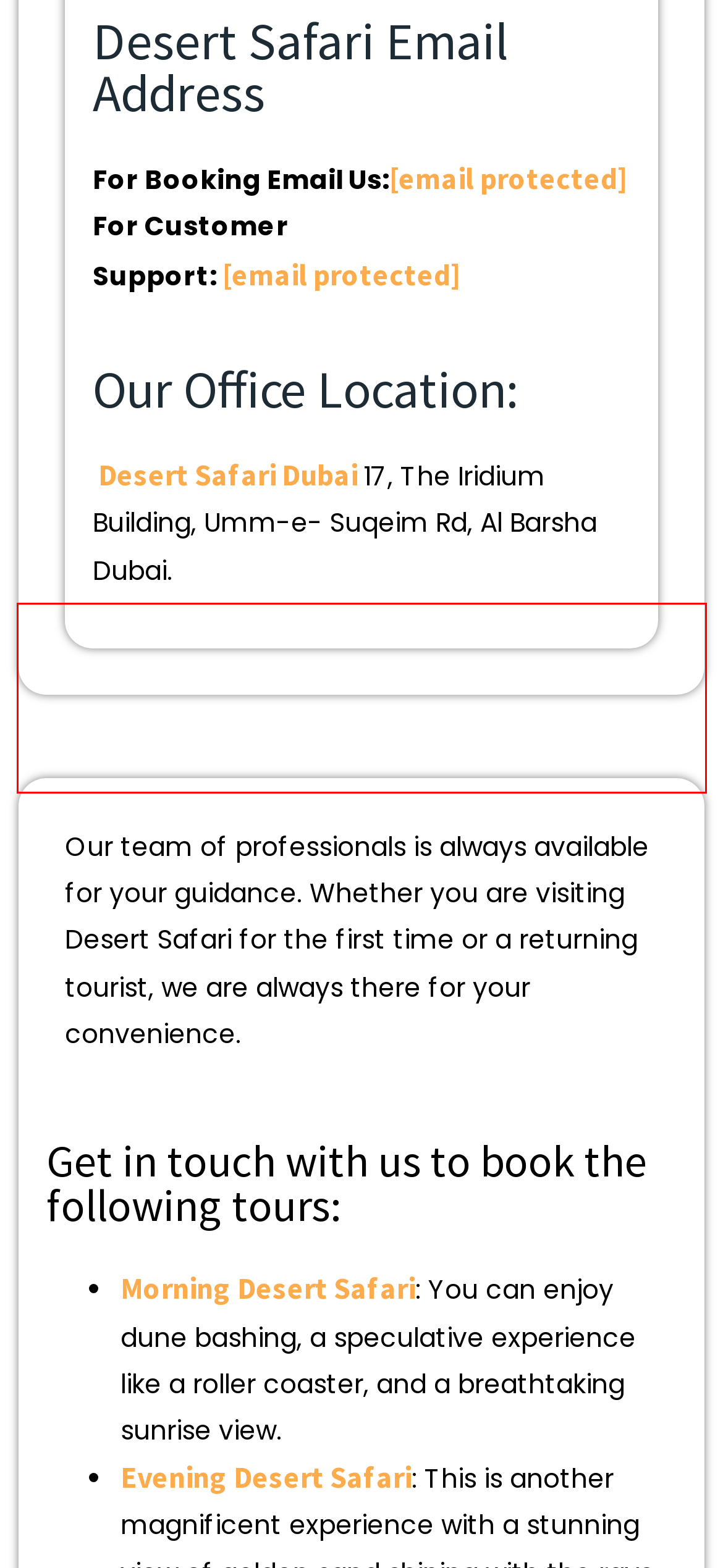From the screenshot of the webpage, locate the red bounding box and extract the text contained within that area.

Our team of professionals is always available for your guidance. Whether you are visiting Desert Safari for the first time or a returning tourist, we are always there for your convenience.